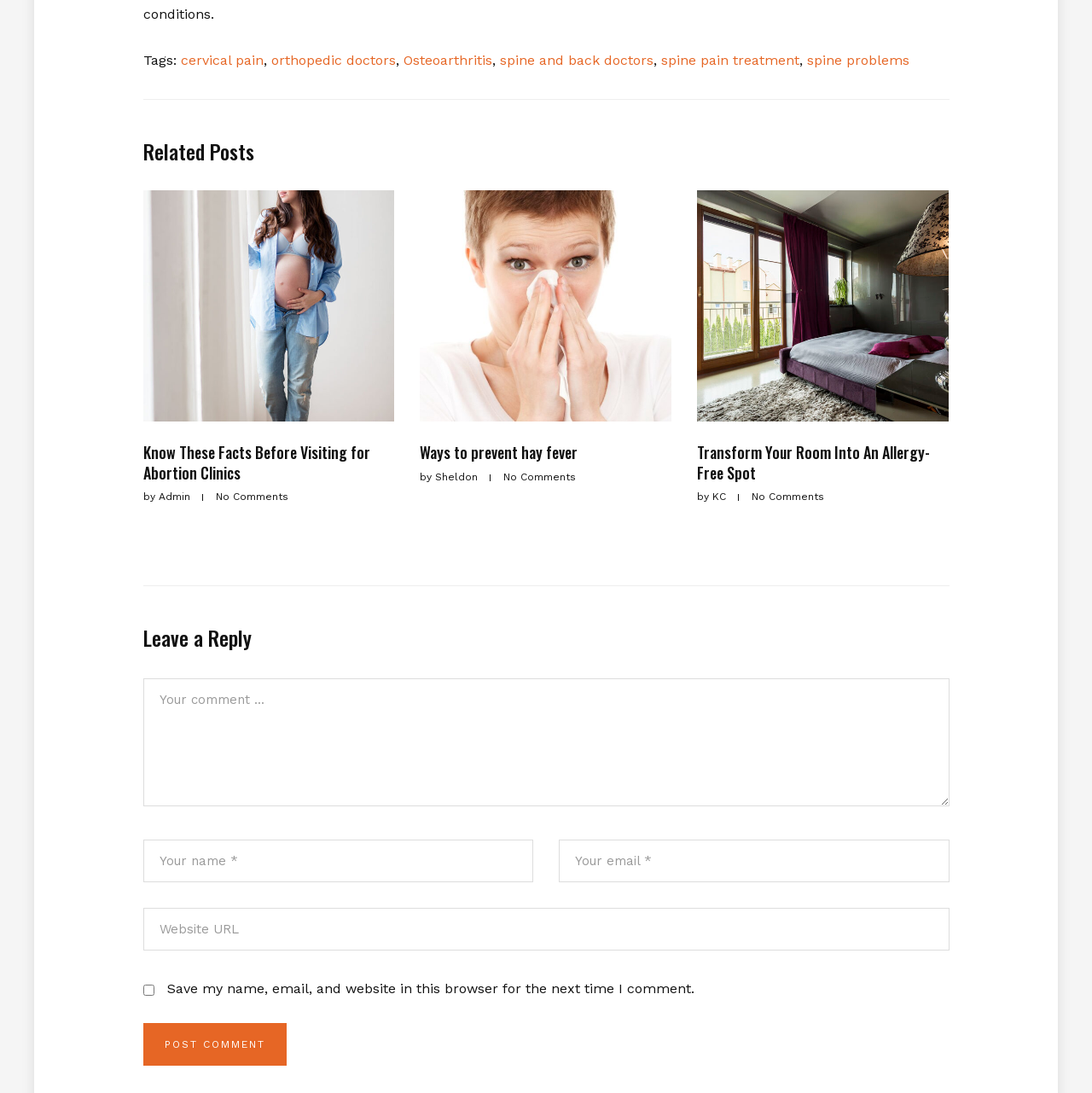What is the text on the button at the bottom of the webpage?
Based on the image content, provide your answer in one word or a short phrase.

Post Comment